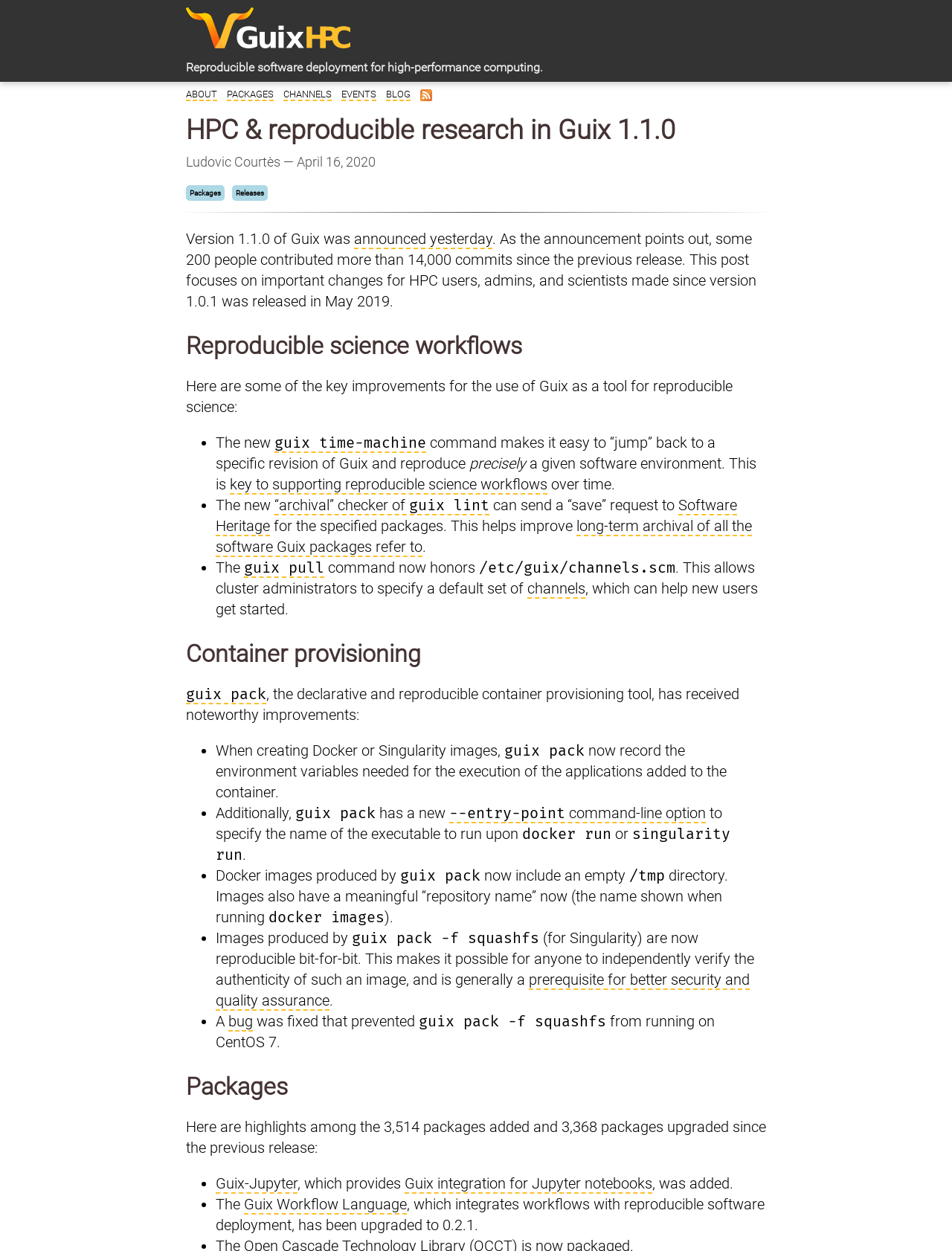Answer the following in one word or a short phrase: 
What is the focus of Guix-HPC?

HPC & reproducible research